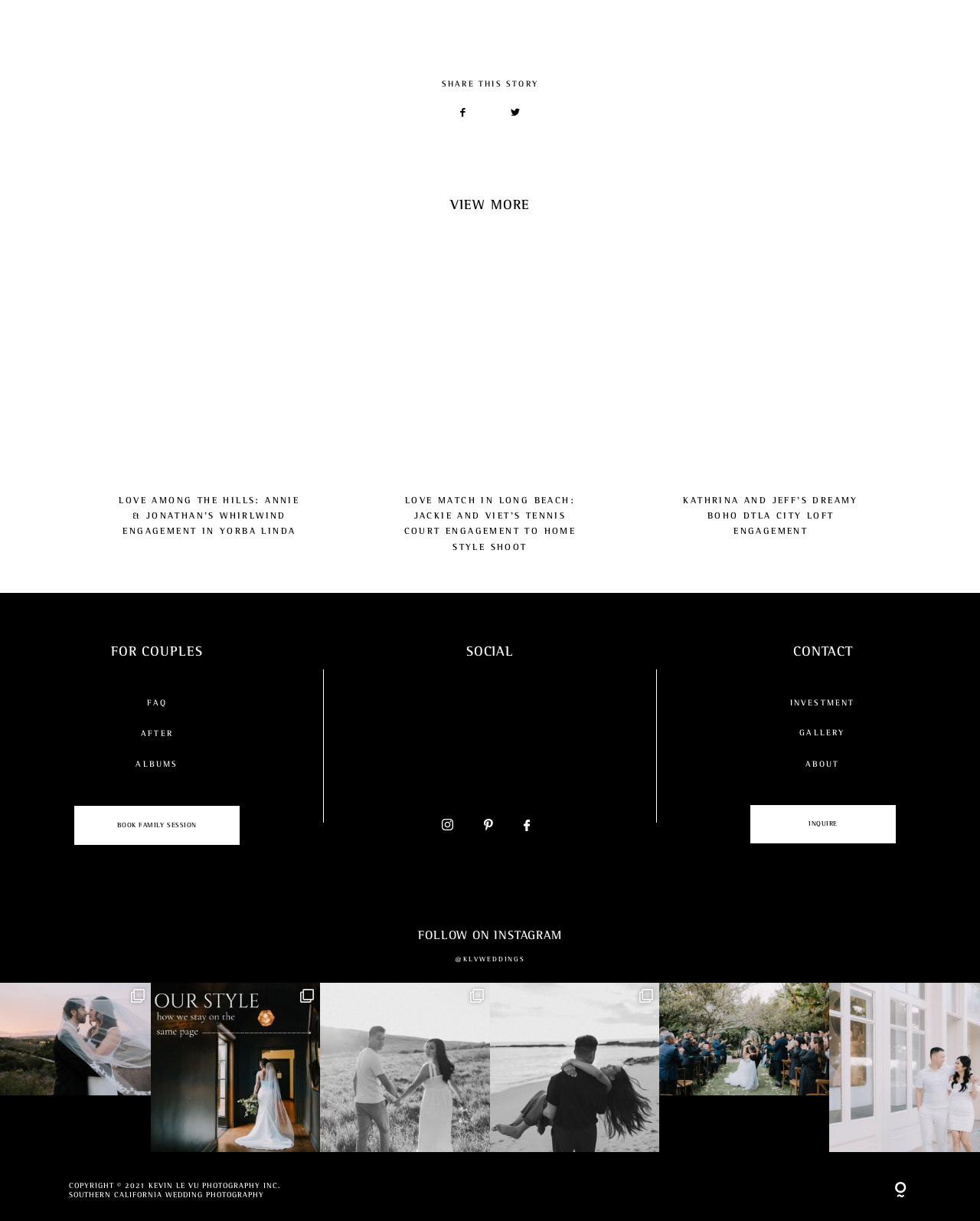Pinpoint the bounding box coordinates of the clickable area necessary to execute the following instruction: "View 'Kathrina and Jeff’s Dreamy Boho DTLA City Loft Engagement'". The coordinates should be given as four float numbers between 0 and 1, namely [left, top, right, bottom].

[0.675, 0.204, 0.898, 0.454]